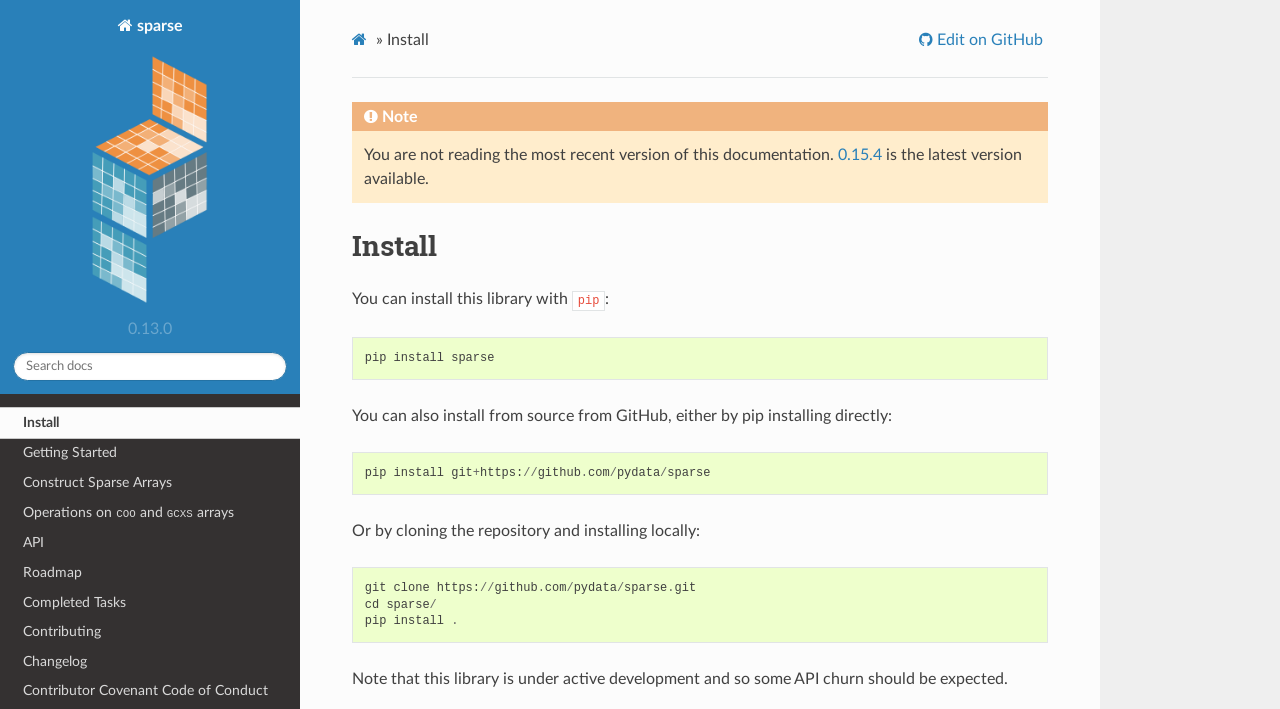How can I install this library?
Using the information from the image, give a concise answer in one word or a short phrase.

pip install sparse